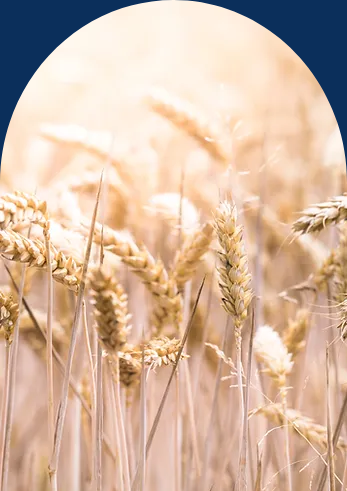Elaborate on the image by describing it in detail.

This serene image showcases a field of golden wheat swaying gently in the breeze, illuminated by soft, diffused sunlight. The wheat, in various stages of ripeness, stands tall and proud, creating a warm, golden hue that evokes a sense of abundance and tranquility. The background is softly blurred, emphasizing the intricate details of the wheat stalks while providing a peaceful atmosphere. This imagery is a beautiful representation of nature's bounty, capturing the essence of growth and harvest. The artful composition invites viewers to reflect on the simplicity and beauty of rural life.